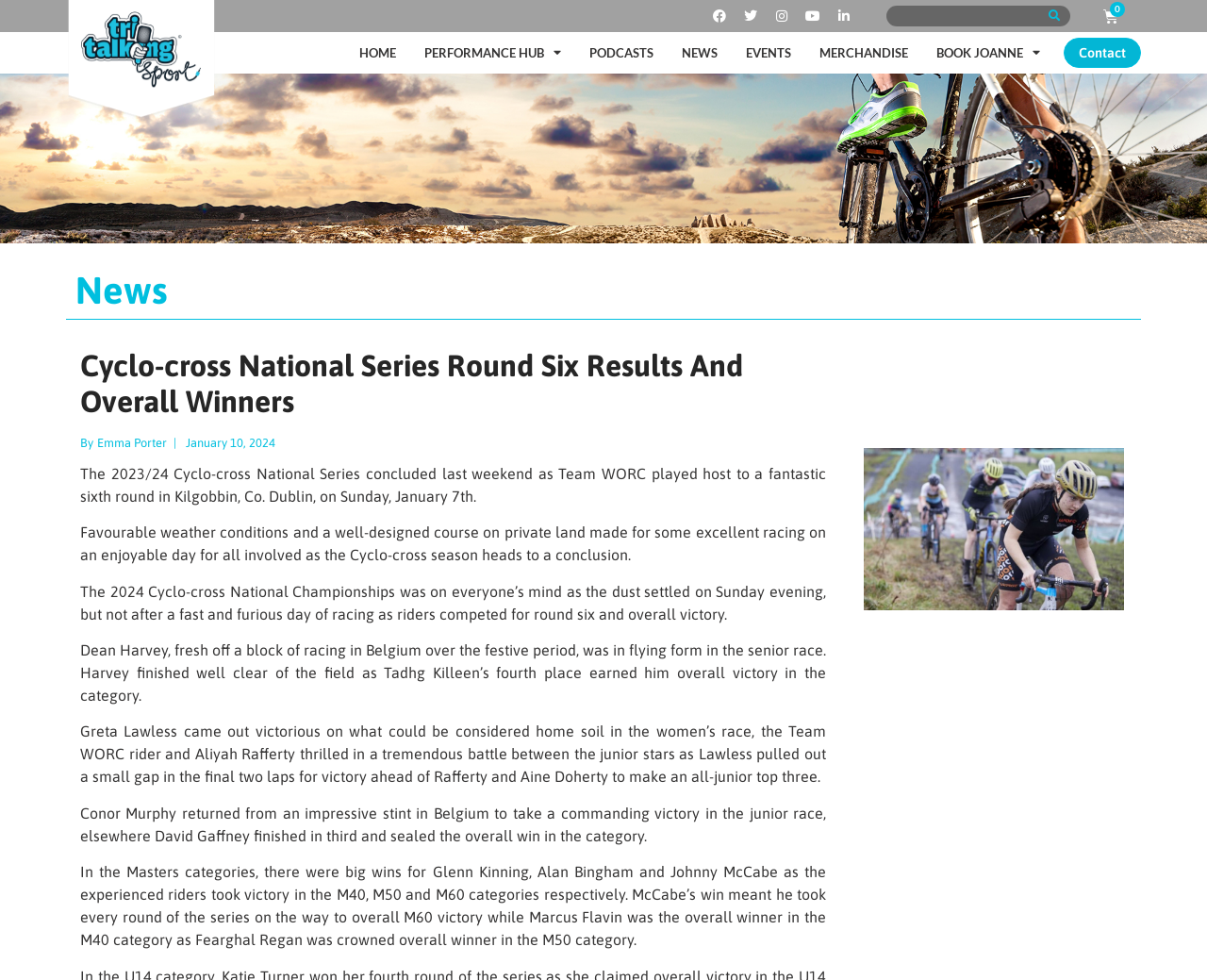How many laps did Greta Lawless pull out a small gap in to win the women's race?
Based on the visual, give a brief answer using one word or a short phrase.

two